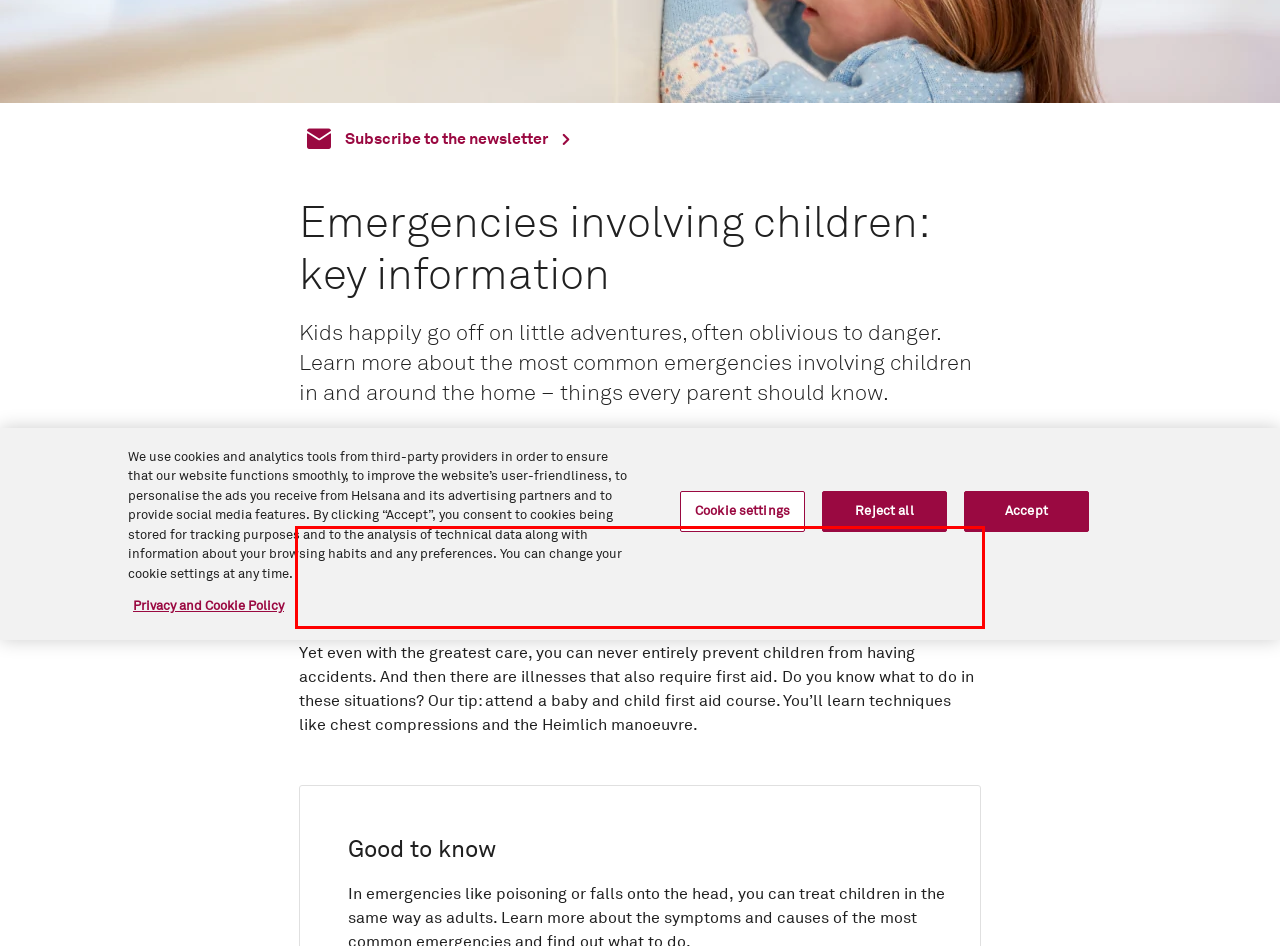Using OCR, extract the text content found within the red bounding box in the given webpage screenshot.

In the bedroom, the kitchen or the garden, potential dangers lurk everywhere: hot stove tops, trailing cables, the neighbour’s pond, or colourful pills and intriguing bottles in the bathroom. Even foods like grapes and raw carrots are a risk if they get stuck in a little one’s throats.